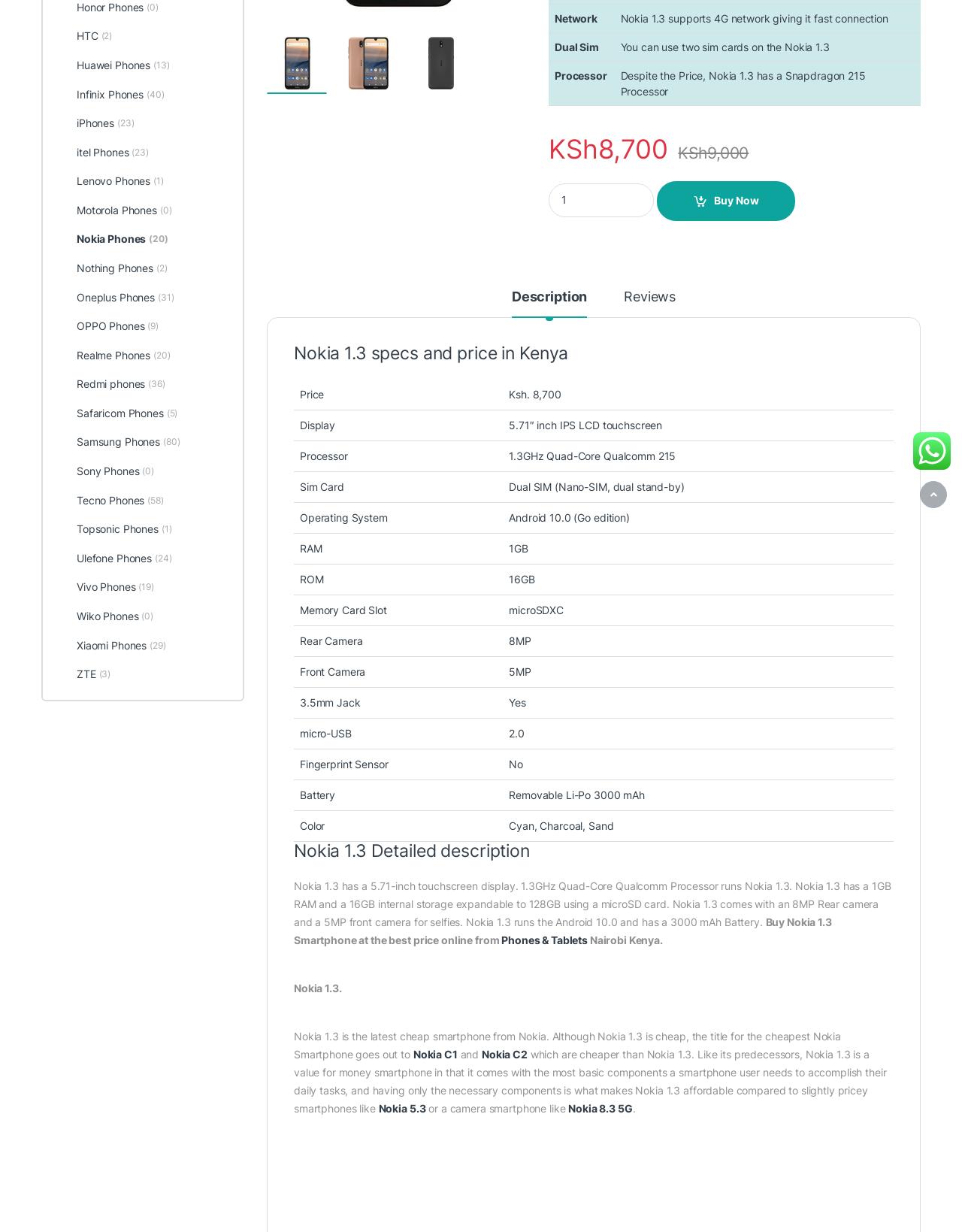Using the format (top-left x, top-left y, bottom-right x, bottom-right y), provide the bounding box coordinates for the described UI element. All values should be floating point numbers between 0 and 1: Reviews

[0.647, 0.57, 0.701, 0.592]